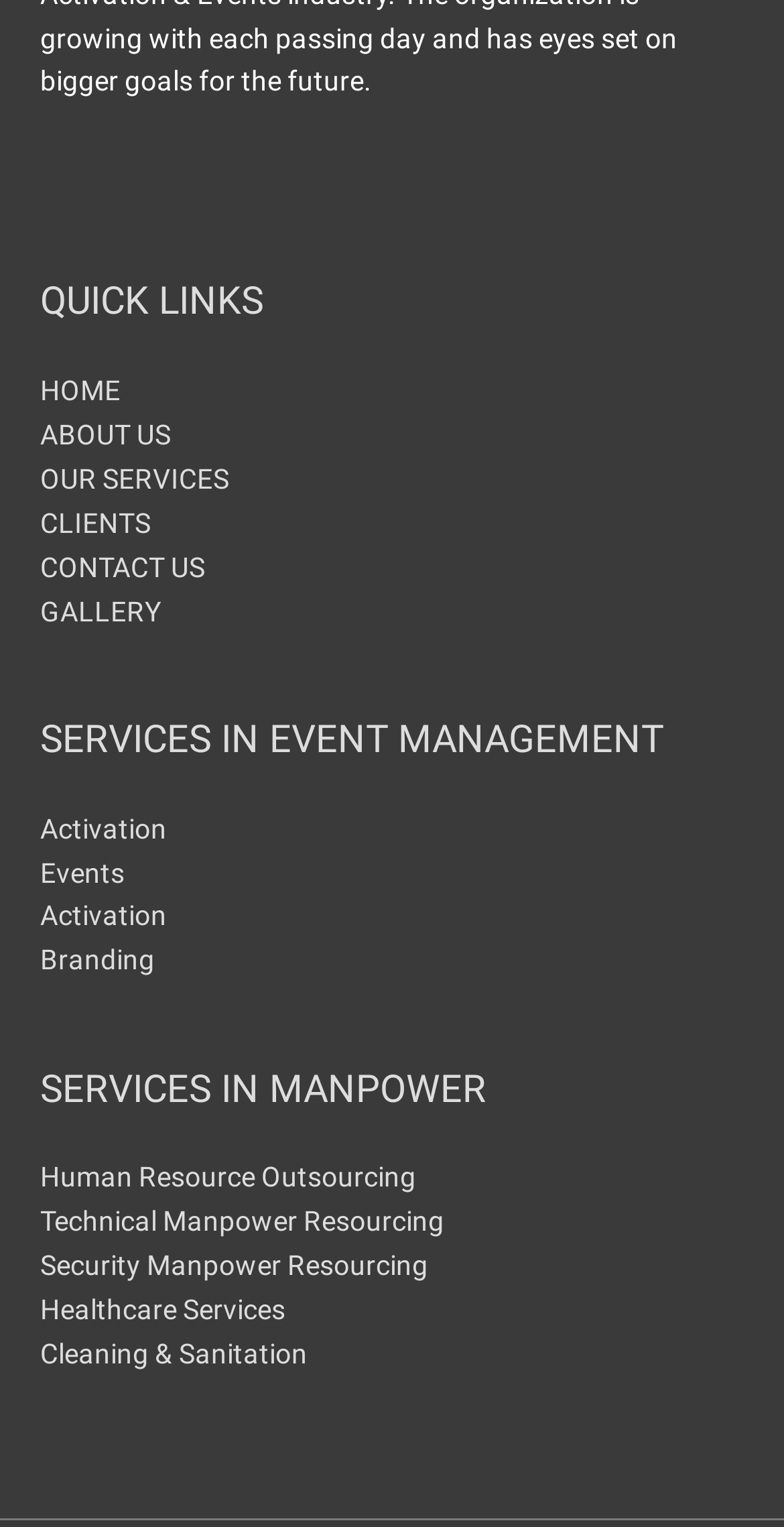Identify the bounding box coordinates for the UI element described as follows: Branding. Use the format (top-left x, top-left y, bottom-right x, bottom-right y) and ensure all values are floating point numbers between 0 and 1.

[0.051, 0.618, 0.197, 0.639]